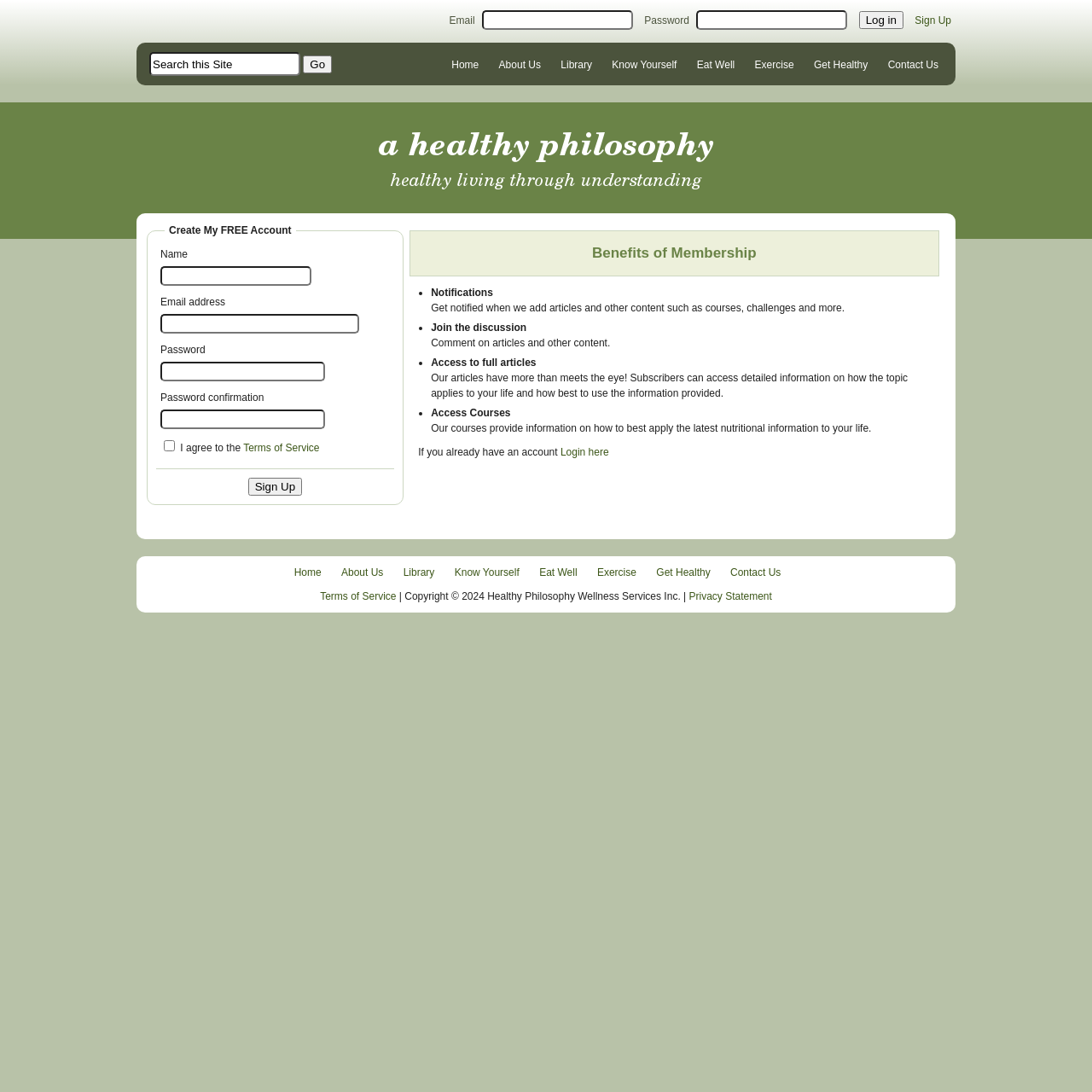Based on the element description: "Terms of Service", identify the bounding box coordinates for this UI element. The coordinates must be four float numbers between 0 and 1, listed as [left, top, right, bottom].

[0.293, 0.541, 0.363, 0.553]